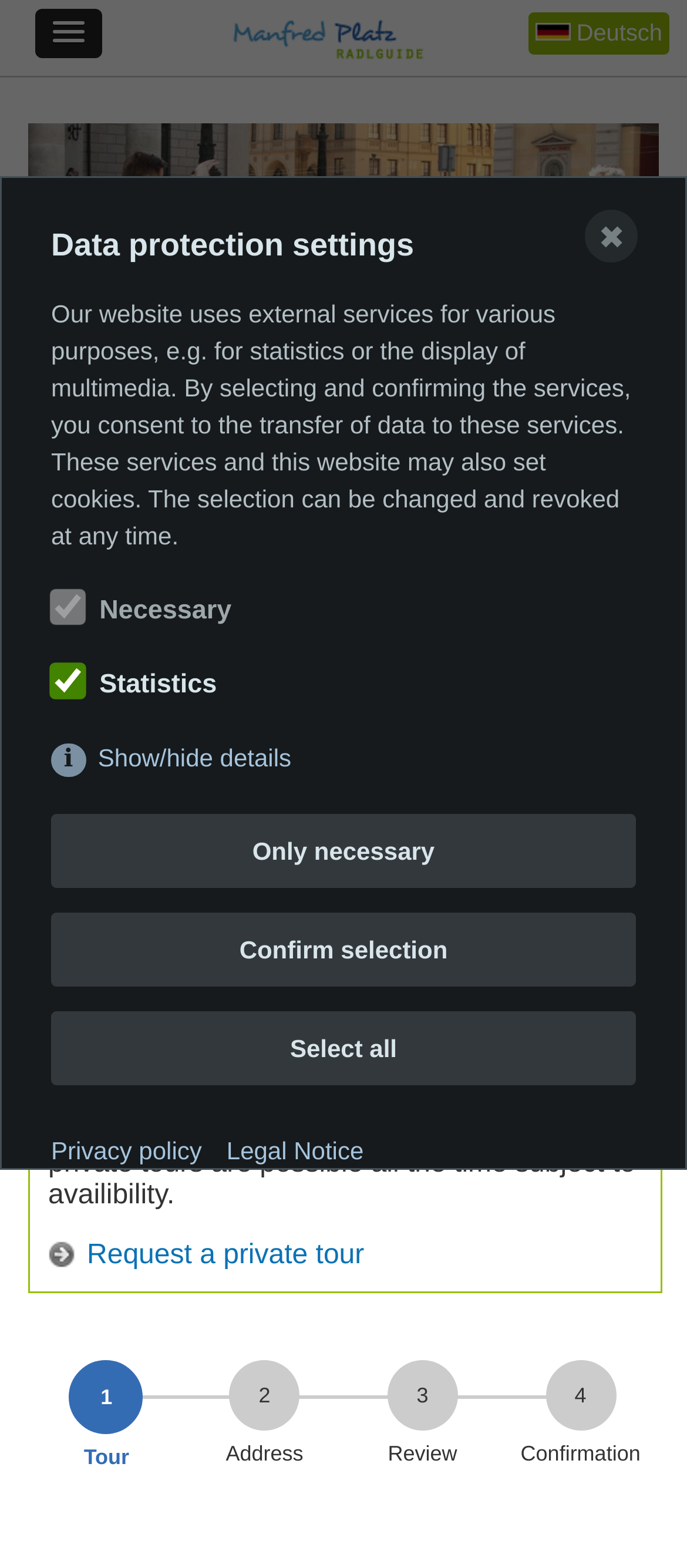Provide the bounding box coordinates for the area that should be clicked to complete the instruction: "View the bike tour to Synagogue at St.-Jakobs-Platz, Munich".

[0.07, 0.672, 0.935, 0.691]